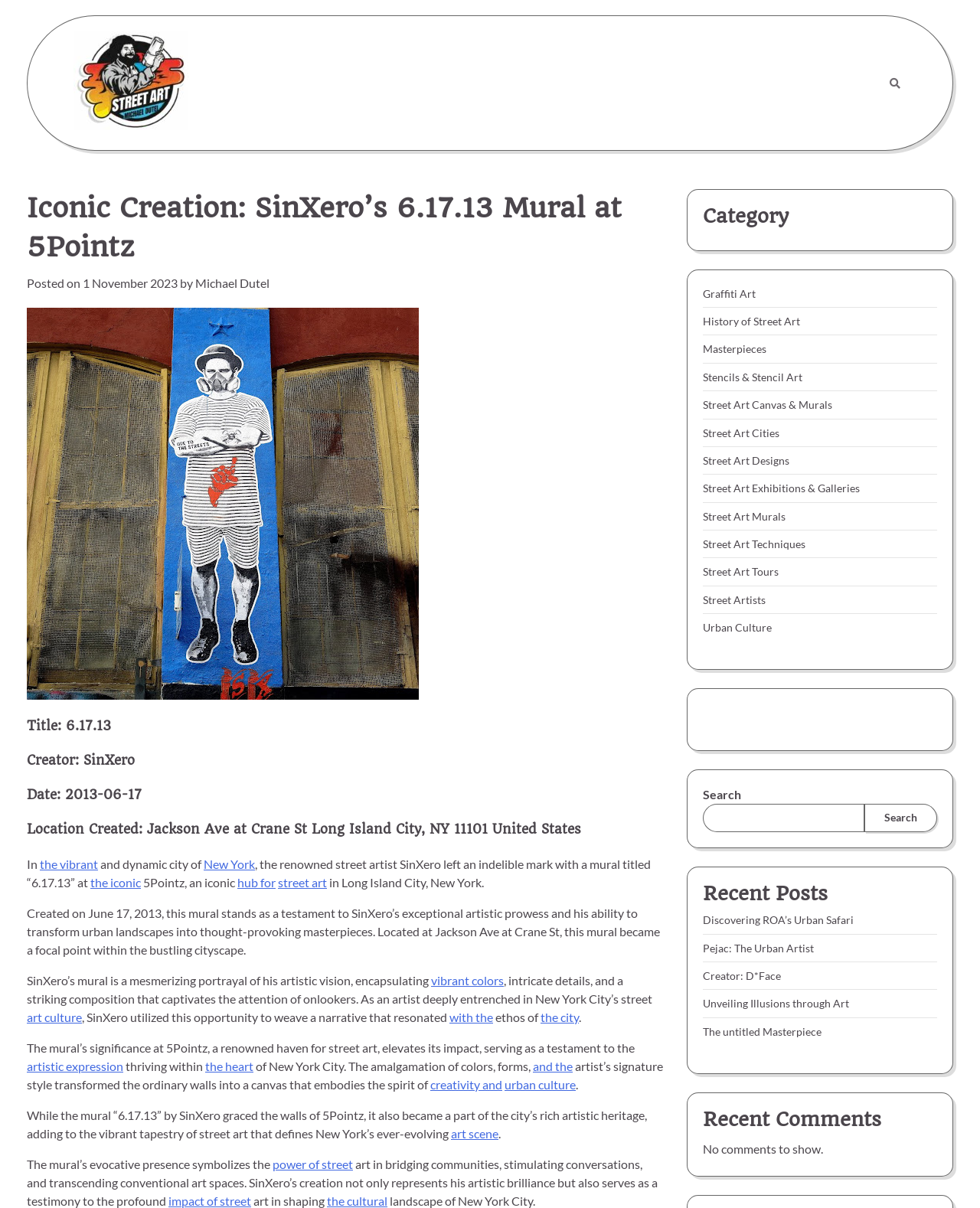Determine the bounding box coordinates for the area that should be clicked to carry out the following instruction: "Click on the 'Street Art Canvas & Murals' link".

[0.717, 0.33, 0.849, 0.34]